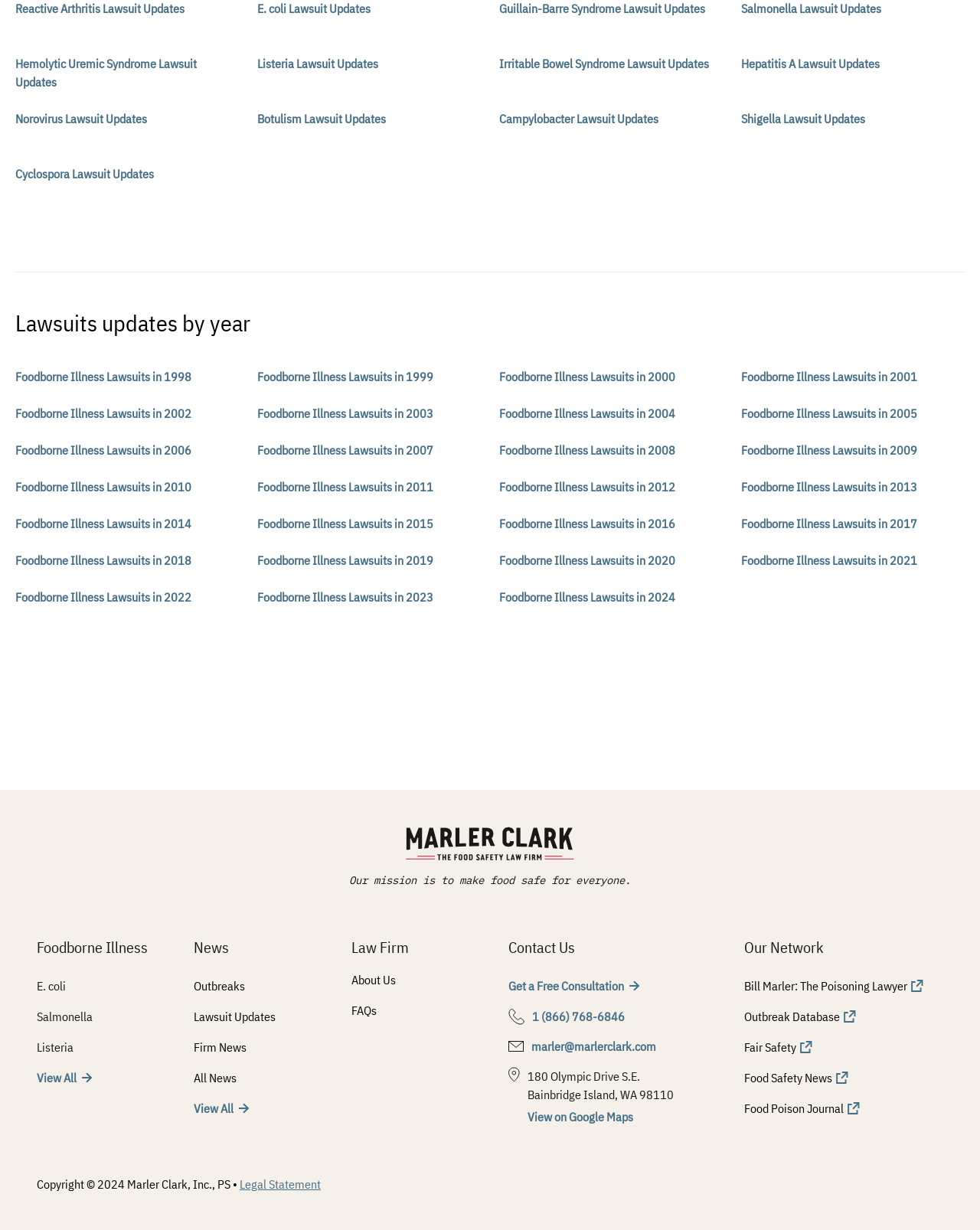Respond with a single word or phrase to the following question:
What is the name of the law firm mentioned on this webpage?

Marler Clark